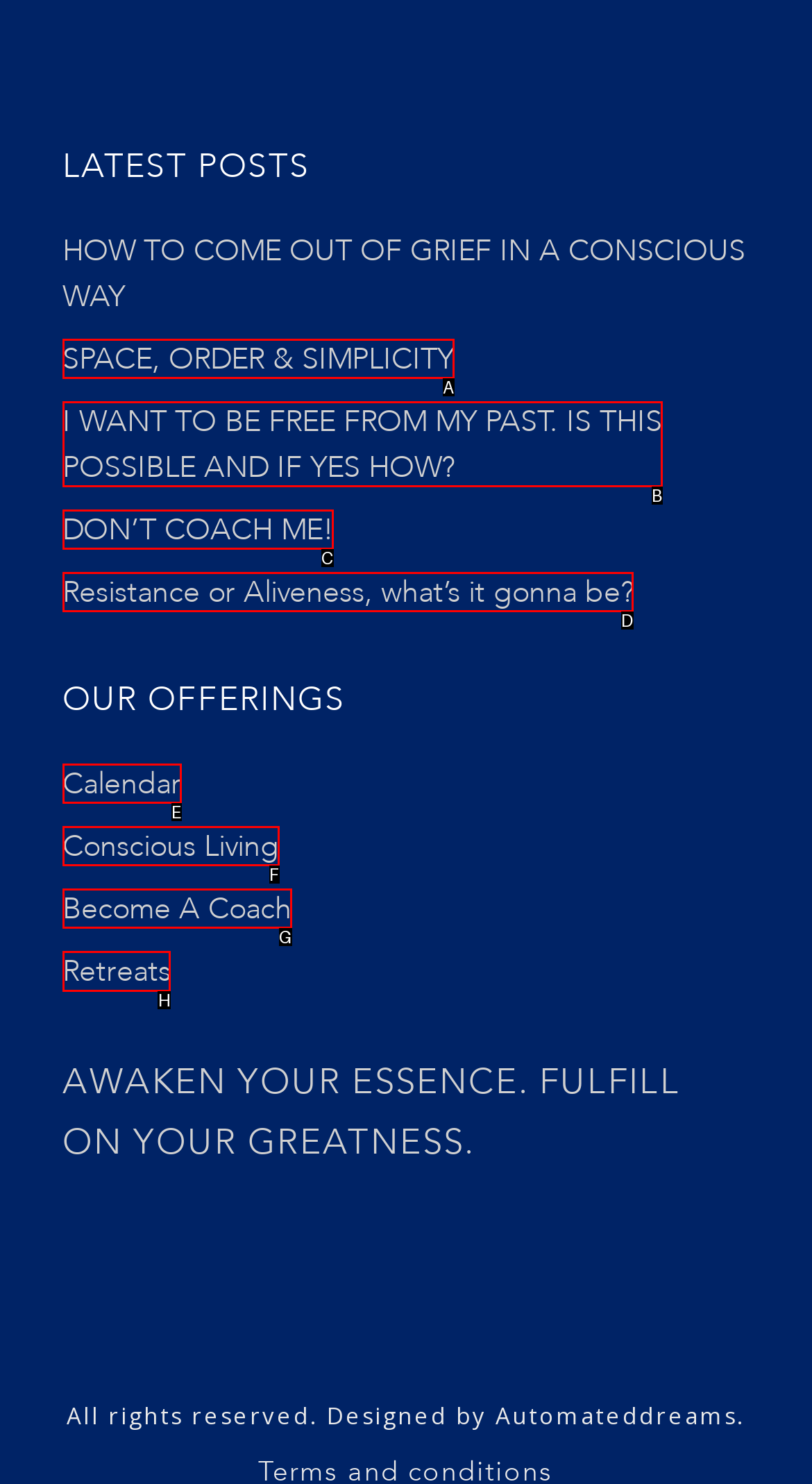Identify the correct UI element to click to follow this instruction: Discover retreats and workshops
Respond with the letter of the appropriate choice from the displayed options.

H